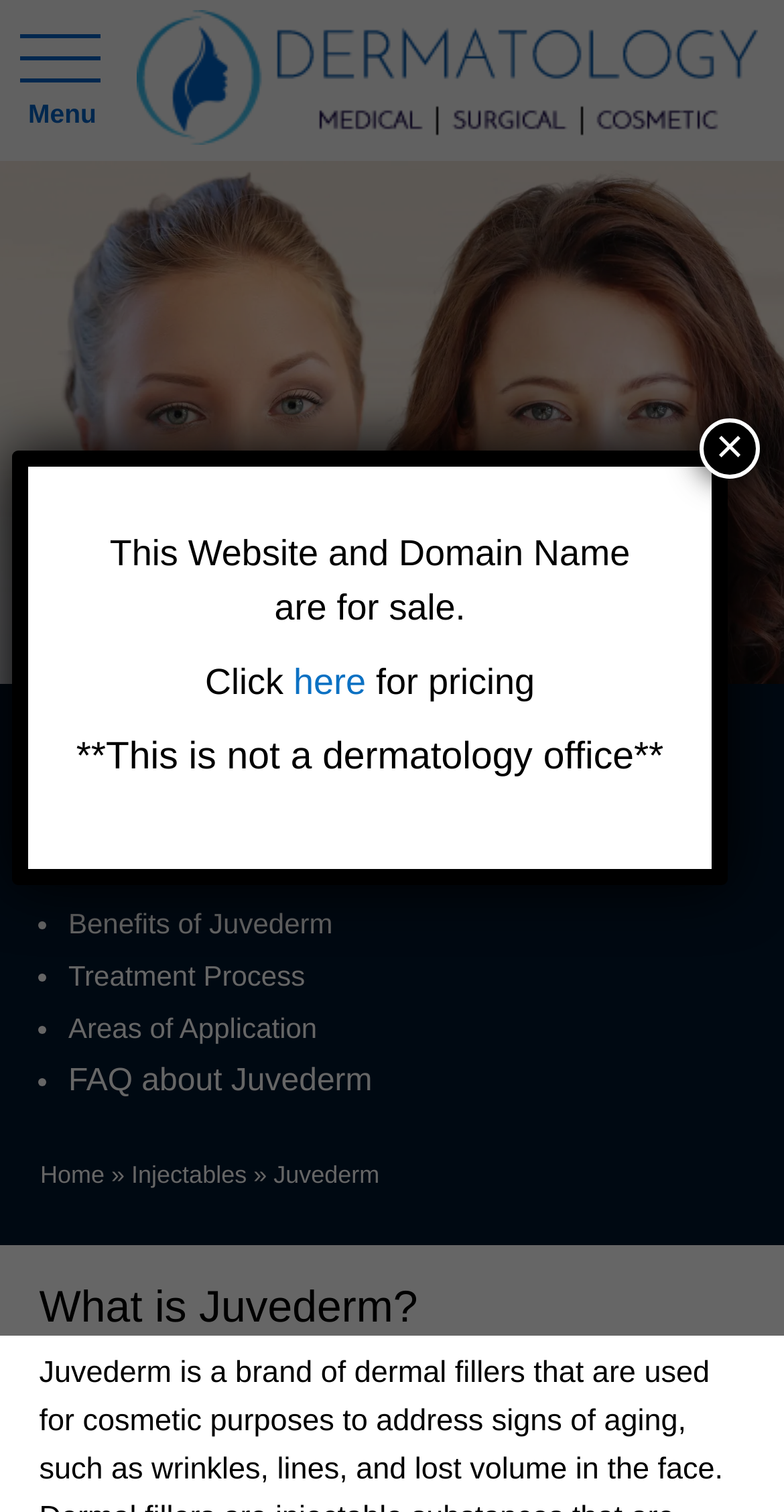What is the image on the webpage depicting?
Use the image to give a comprehensive and detailed response to the question.

The image on the webpage is showing a beautiful woman, likely after receiving derma fillers treatment, which is related to the topic of Juvederm.